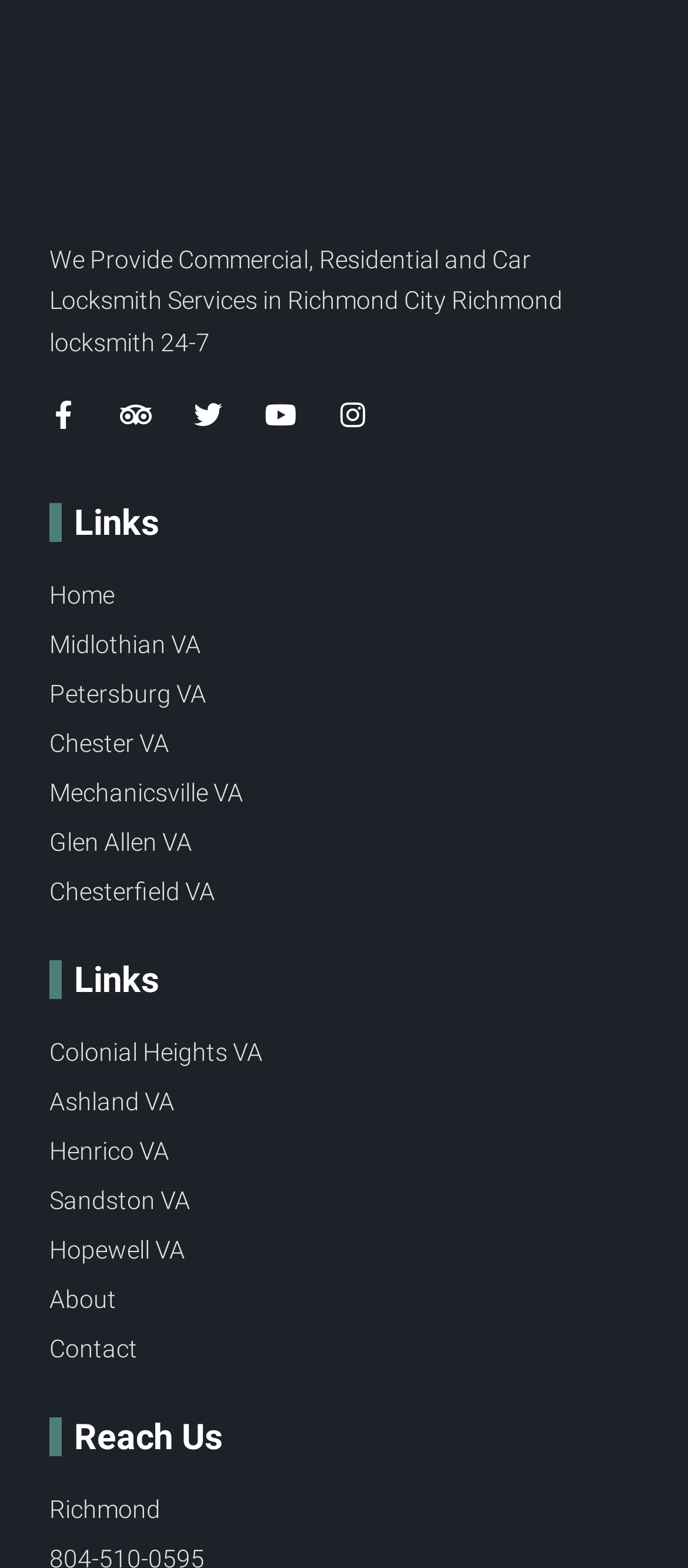Determine the bounding box coordinates of the target area to click to execute the following instruction: "View About page."

[0.072, 0.817, 0.928, 0.841]